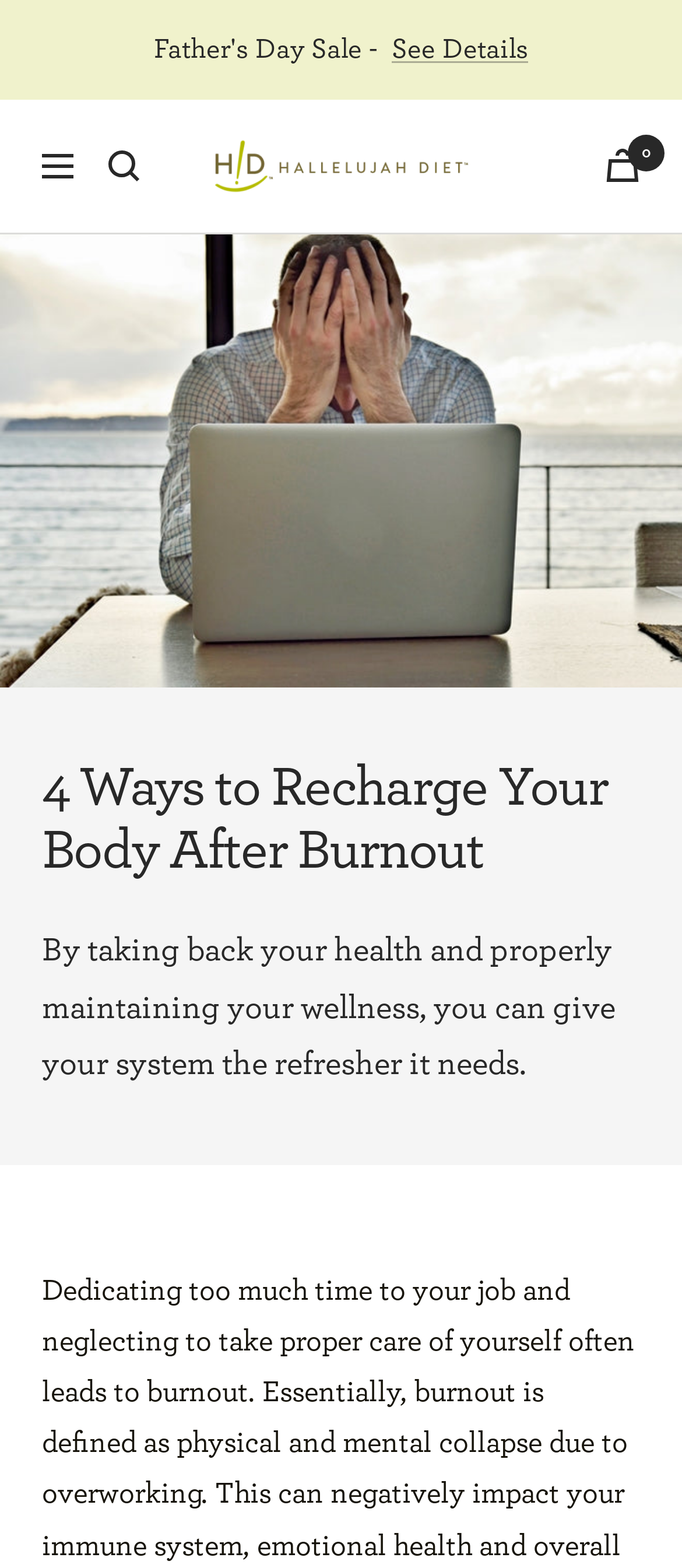Give a one-word or short-phrase answer to the following question: 
What is the purpose of the 'See Details' button?

To view more information